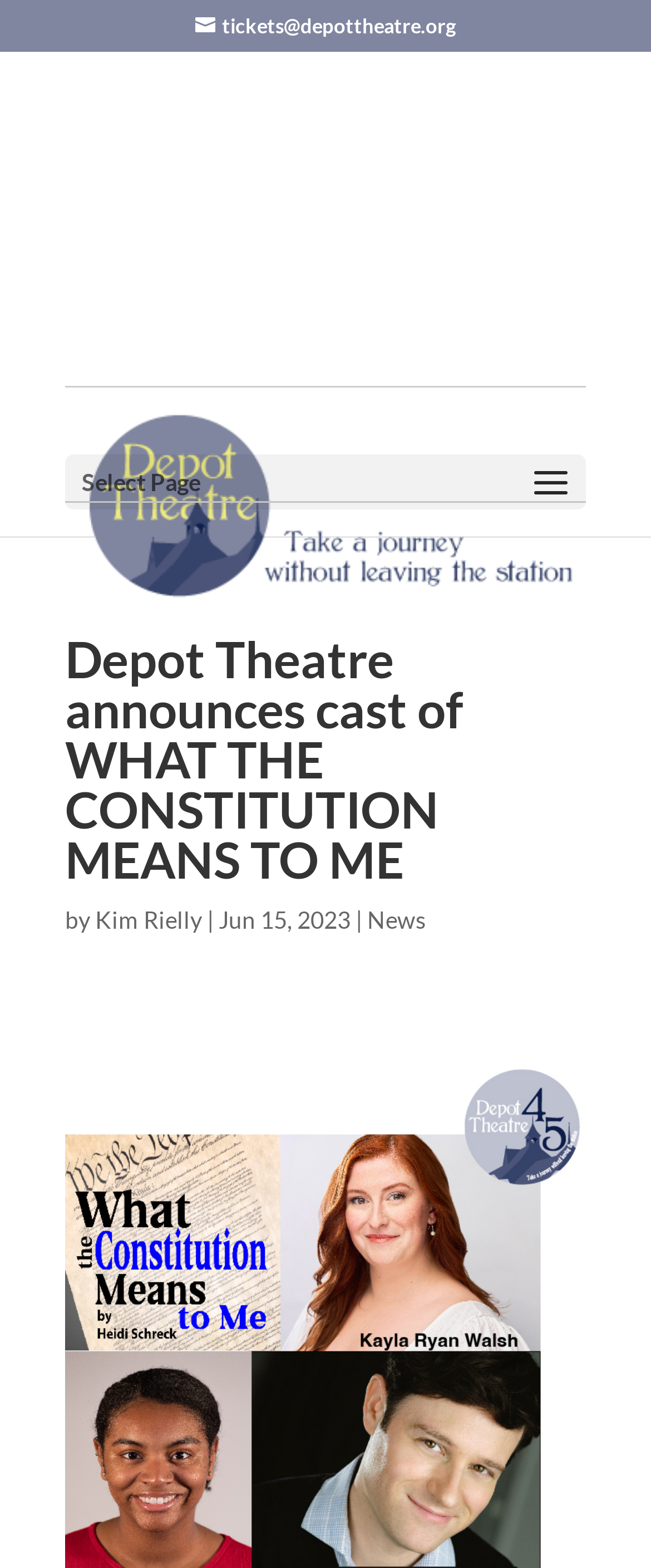Bounding box coordinates are specified in the format (top-left x, top-left y, bottom-right x, bottom-right y). All values are floating point numbers bounded between 0 and 1. Please provide the bounding box coordinate of the region this sentence describes: News

[0.564, 0.577, 0.654, 0.596]